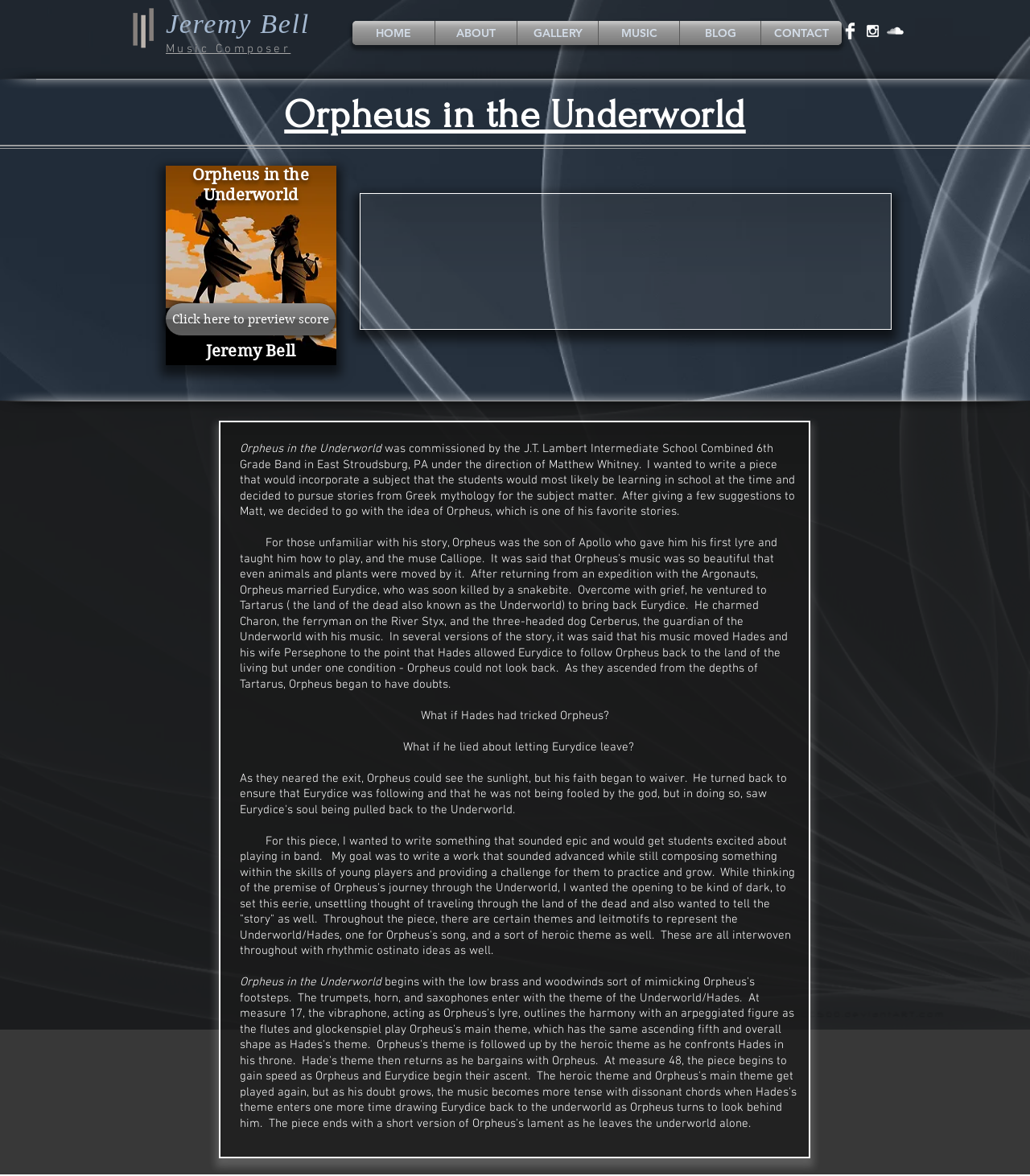Can you pinpoint the bounding box coordinates for the clickable element required for this instruction: "post a comment"? The coordinates should be four float numbers between 0 and 1, i.e., [left, top, right, bottom].

None